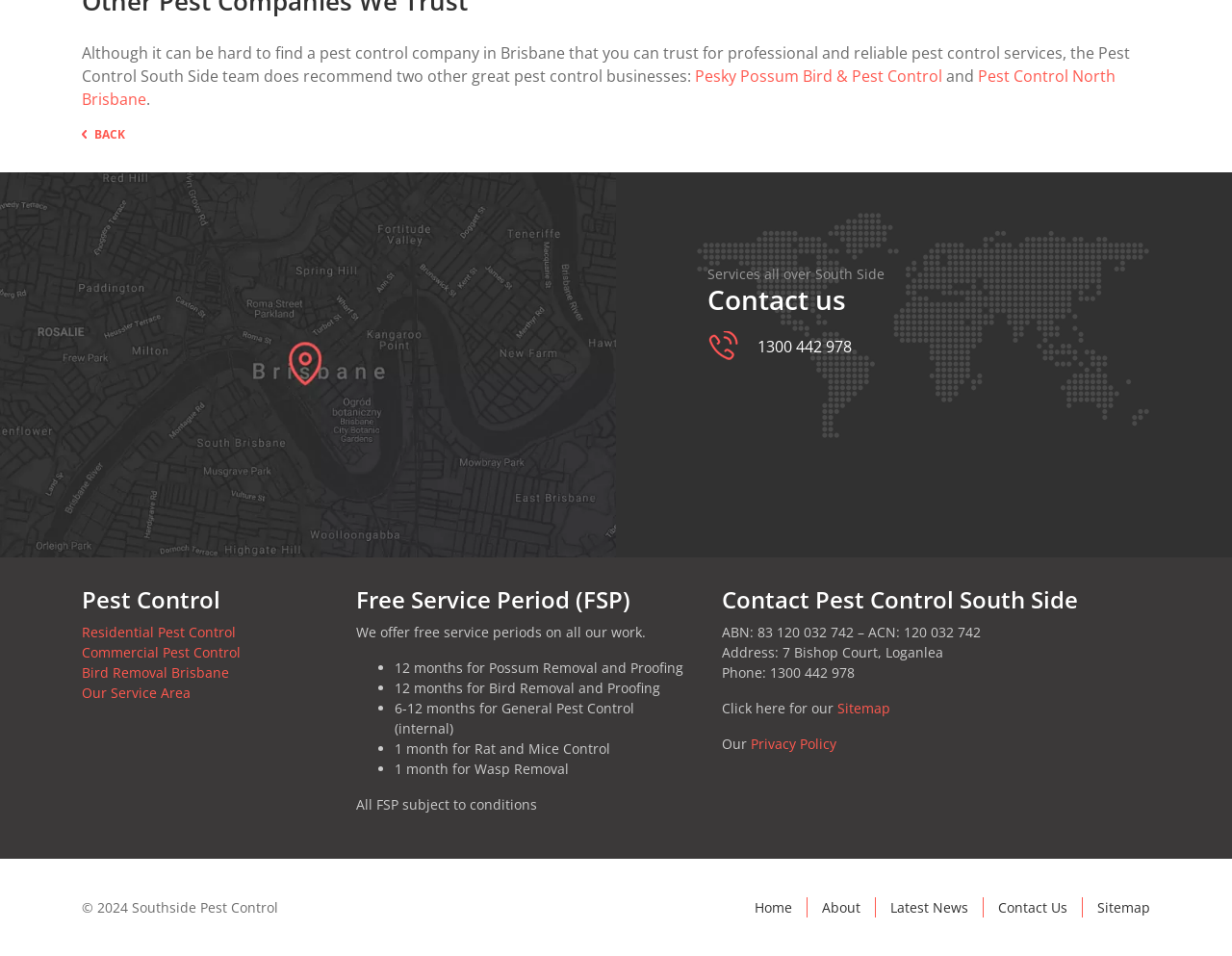Please find the bounding box coordinates of the element that needs to be clicked to perform the following instruction: "Contact Pest Control South Side using 1300 442 978". The bounding box coordinates should be four float numbers between 0 and 1, represented as [left, top, right, bottom].

[0.599, 0.351, 0.691, 0.373]